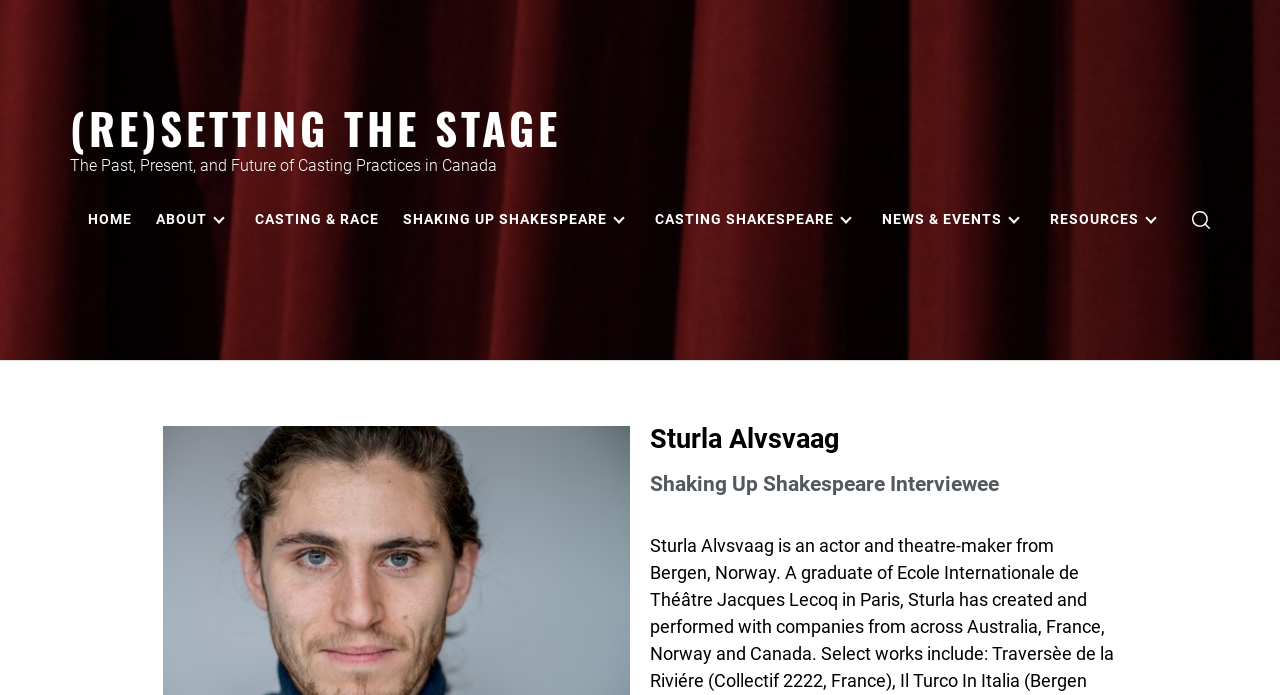What is the name of the person on this webpage?
Answer with a single word or short phrase according to what you see in the image.

Sturla Alvsvaag